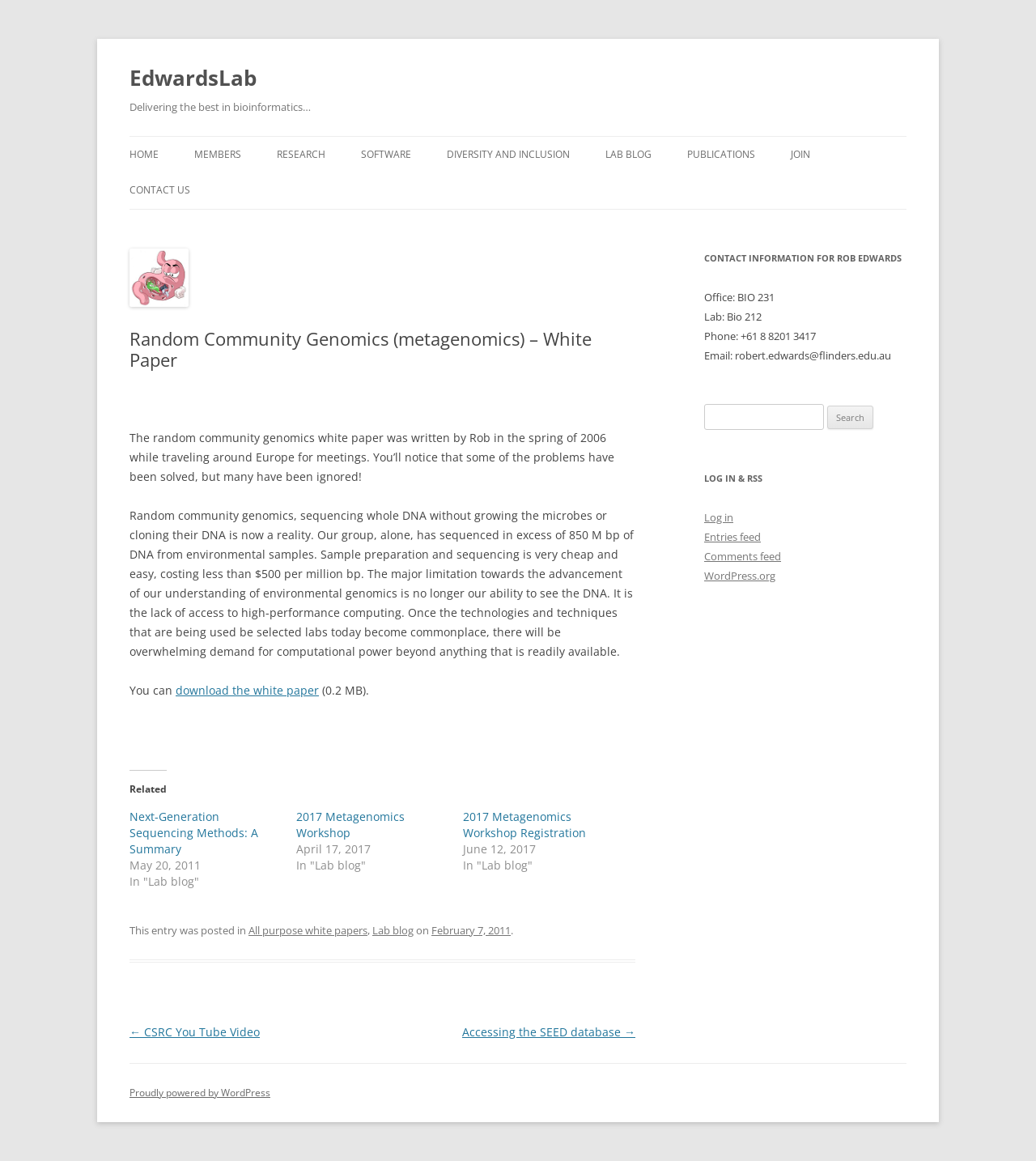Can you determine the bounding box coordinates of the area that needs to be clicked to fulfill the following instruction: "Download the white paper"?

[0.17, 0.588, 0.308, 0.601]